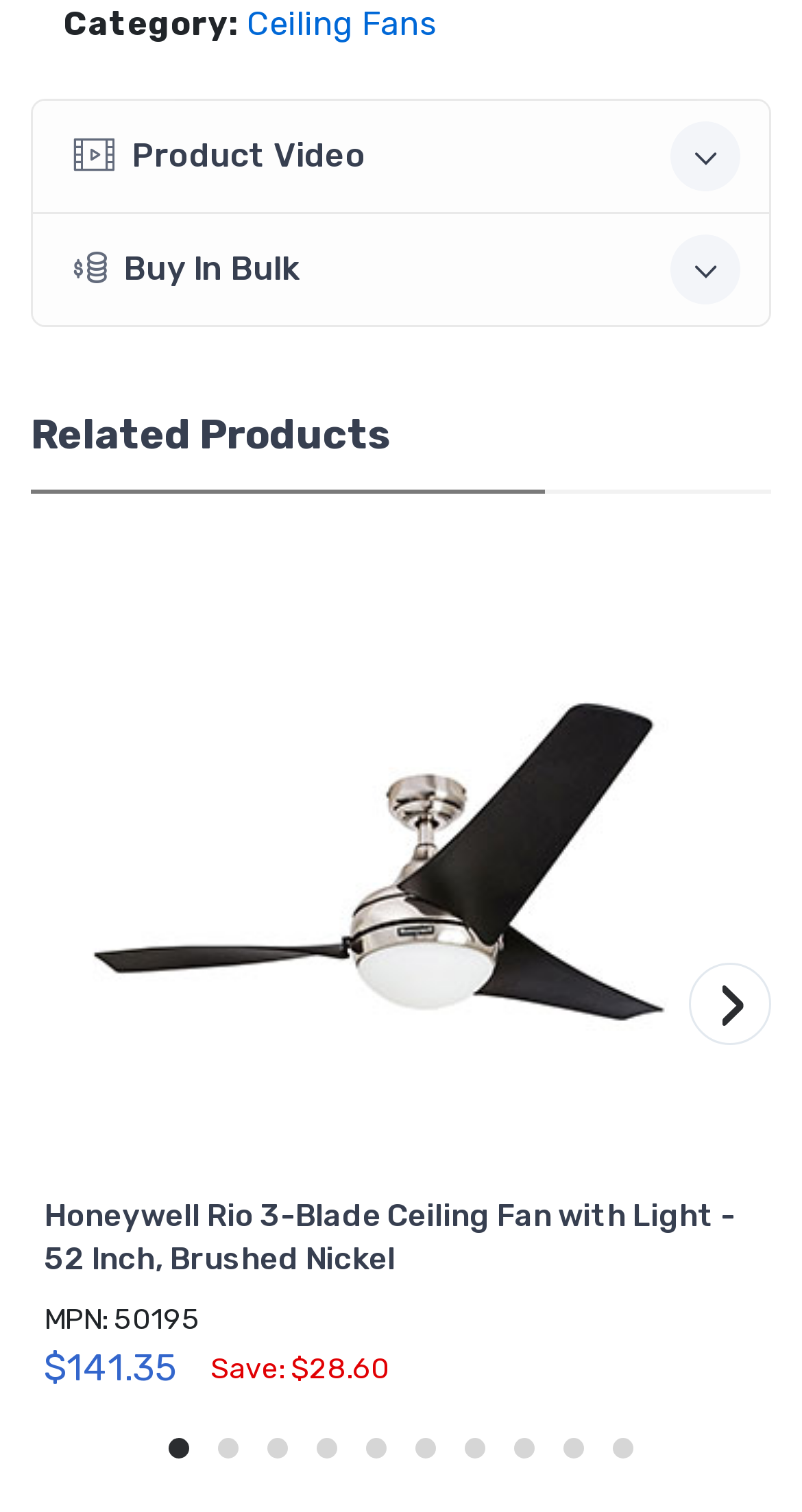Please give a succinct answer using a single word or phrase:
What is the price of the product?

$141.35